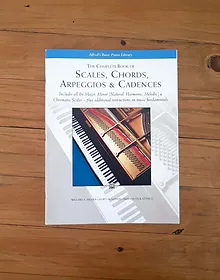Detail every visible element in the image extensively.

The image displays "The Complete Book of Scales, Chords, Arpeggios & Cadences," a music instructional book. The cover features a prominent blue header and an image of piano keys, showcasing both a grand piano and sheet music elements. This book serves as an essential resource for musicians, providing comprehensive guidance on various musical techniques, including major, minor, and chromatic scales, along with additional instructions on fundamental music theory. The design emphasizes clarity and accessibility, making it suitable for both beginners and more advanced players seeking to deepen their understanding of piano fundamentals.